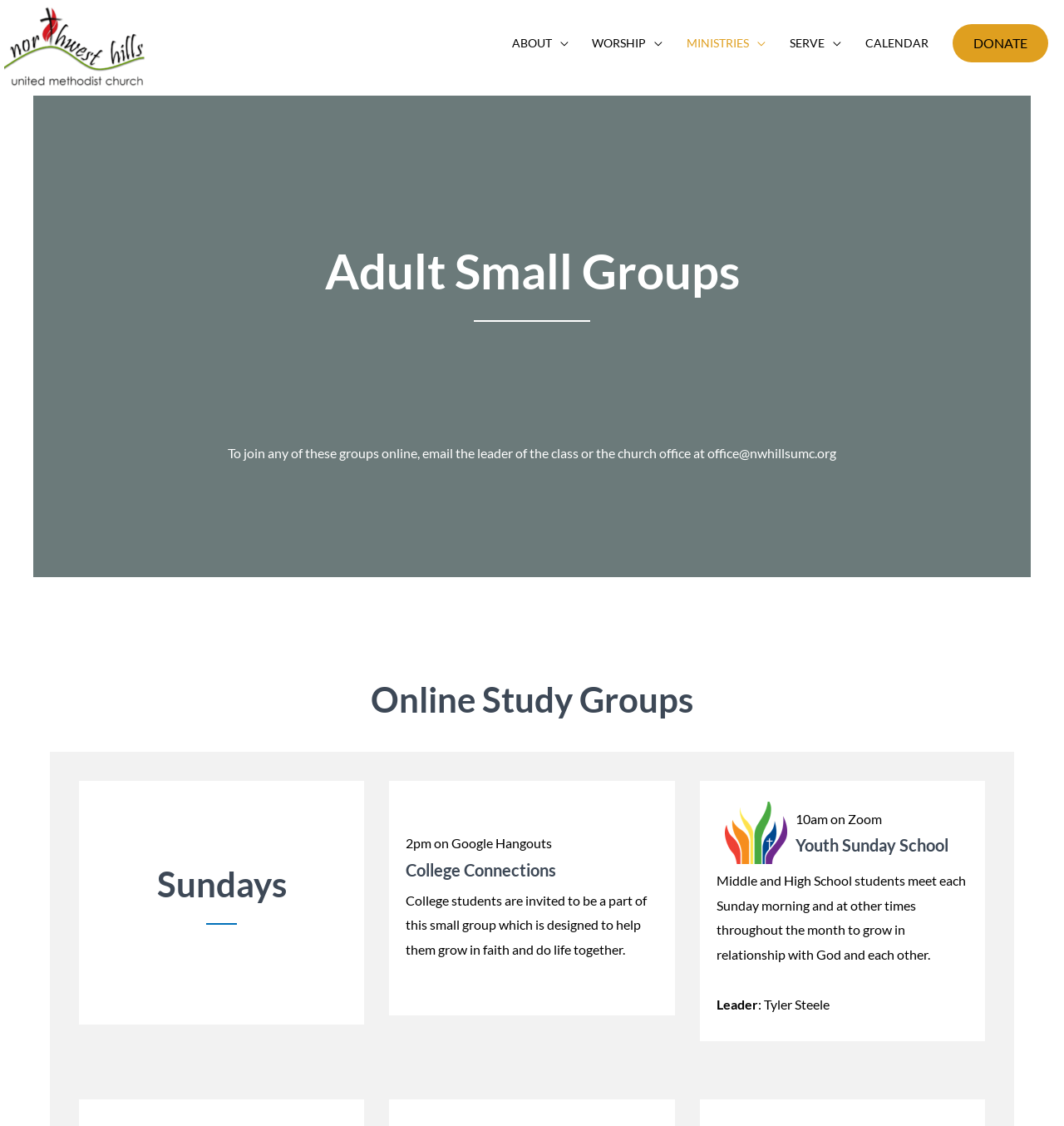Respond with a single word or short phrase to the following question: 
Who is the leader of Youth Sunday School?

Tyler Steele